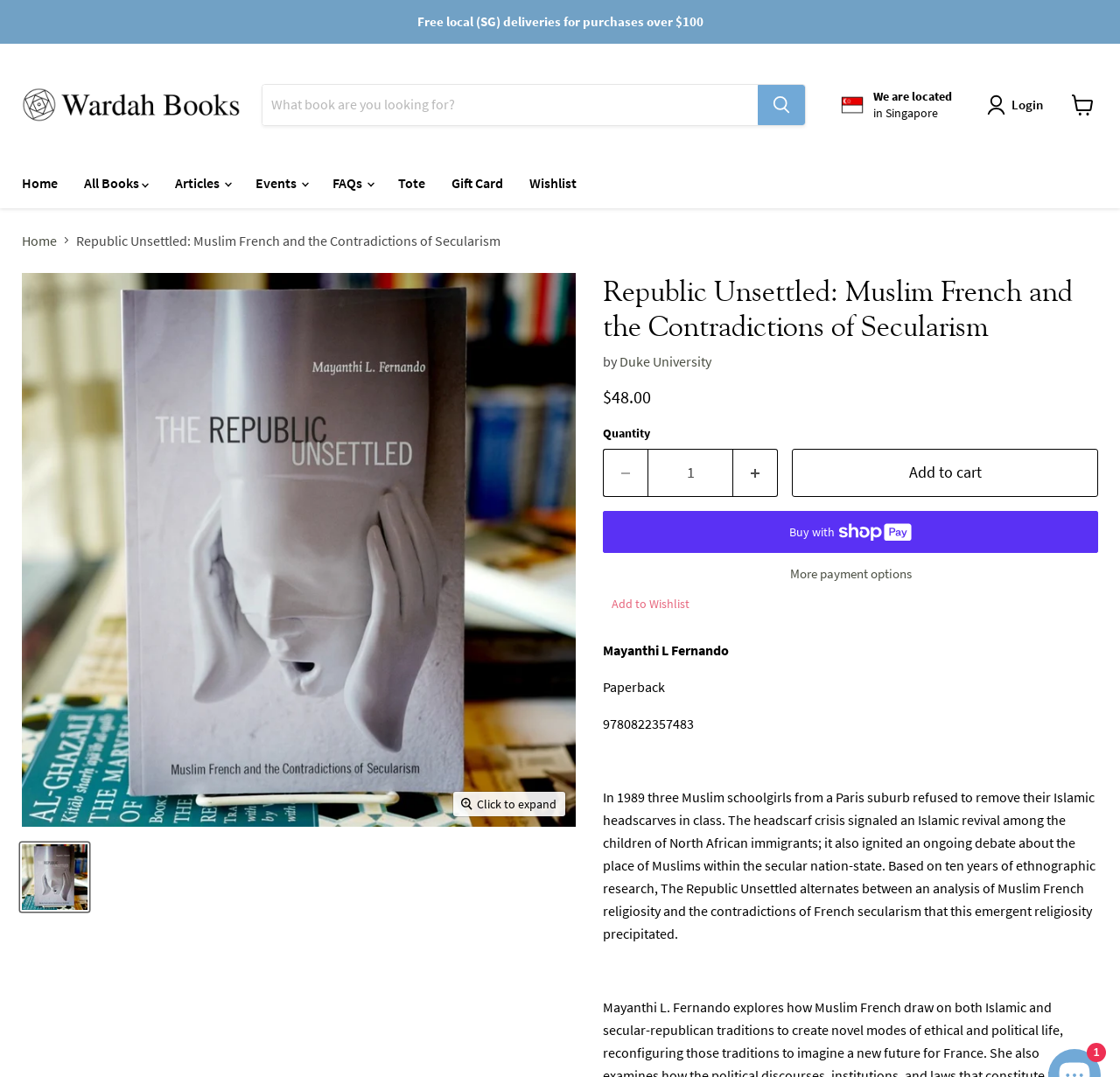Elaborate on the information and visuals displayed on the webpage.

This webpage appears to be a product page for a book titled "Republic Unsettled: Muslim French and the Contradictions of Secularism" by Mayanthi L Fernando. At the top of the page, there is a navigation menu with links to "Home", "All Books", "Articles", "Events", "FAQs", "Tote", "Gift Card", and "Wishlist". Below the navigation menu, there is a search bar with a "Search" button.

On the left side of the page, there is a breadcrumb navigation menu showing the path from "Home" to the current page. Below the breadcrumb menu, there is a large image of the book cover, which takes up most of the left side of the page.

On the right side of the page, there is a section with book details, including the title, author, publication format (paperback), and ISBN. Below this section, there is a description of the book, which discusses the headscarf crisis in France and its implications for Muslim French religiosity and French secularism.

Below the book description, there are several buttons and controls, including "Add to cart", "Buy now with ShopPay", "More payment options", and "Add to Wishlist". There is also a quantity selector and buttons to increase or decrease the quantity.

At the top right corner of the page, there are links to "Login", "View cart", and a shopping cart icon with a number indicating the number of items in the cart. There is also a notice about free local deliveries for purchases over $100.